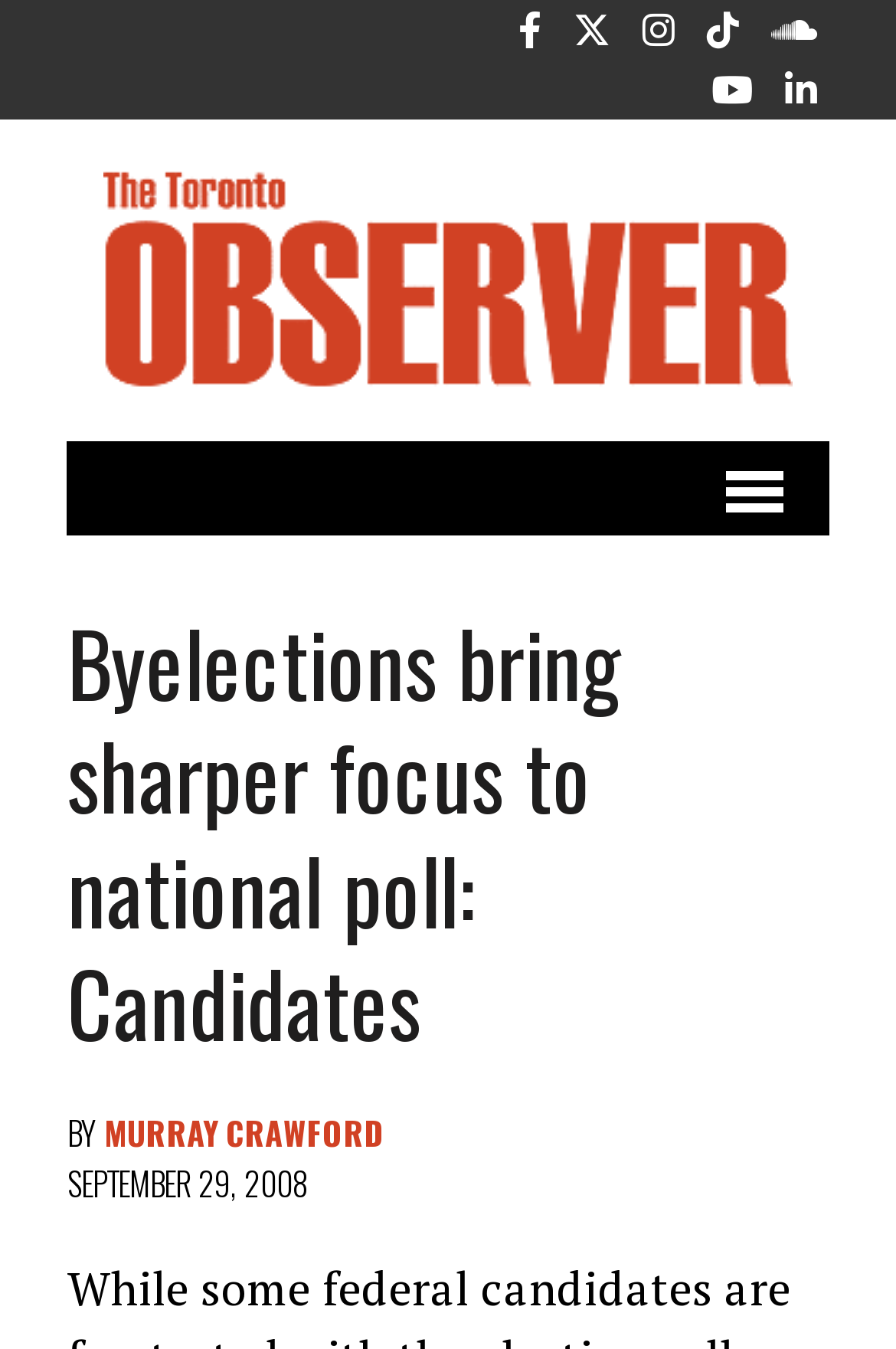What is the date of the article?
Can you offer a detailed and complete answer to this question?

I found the StaticText with the text SEPTEMBER 29, 2008 and its bounding box coordinates [0.075, 0.859, 0.344, 0.894]. Based on the context, I determined that SEPTEMBER 29, 2008 is the date of the article.